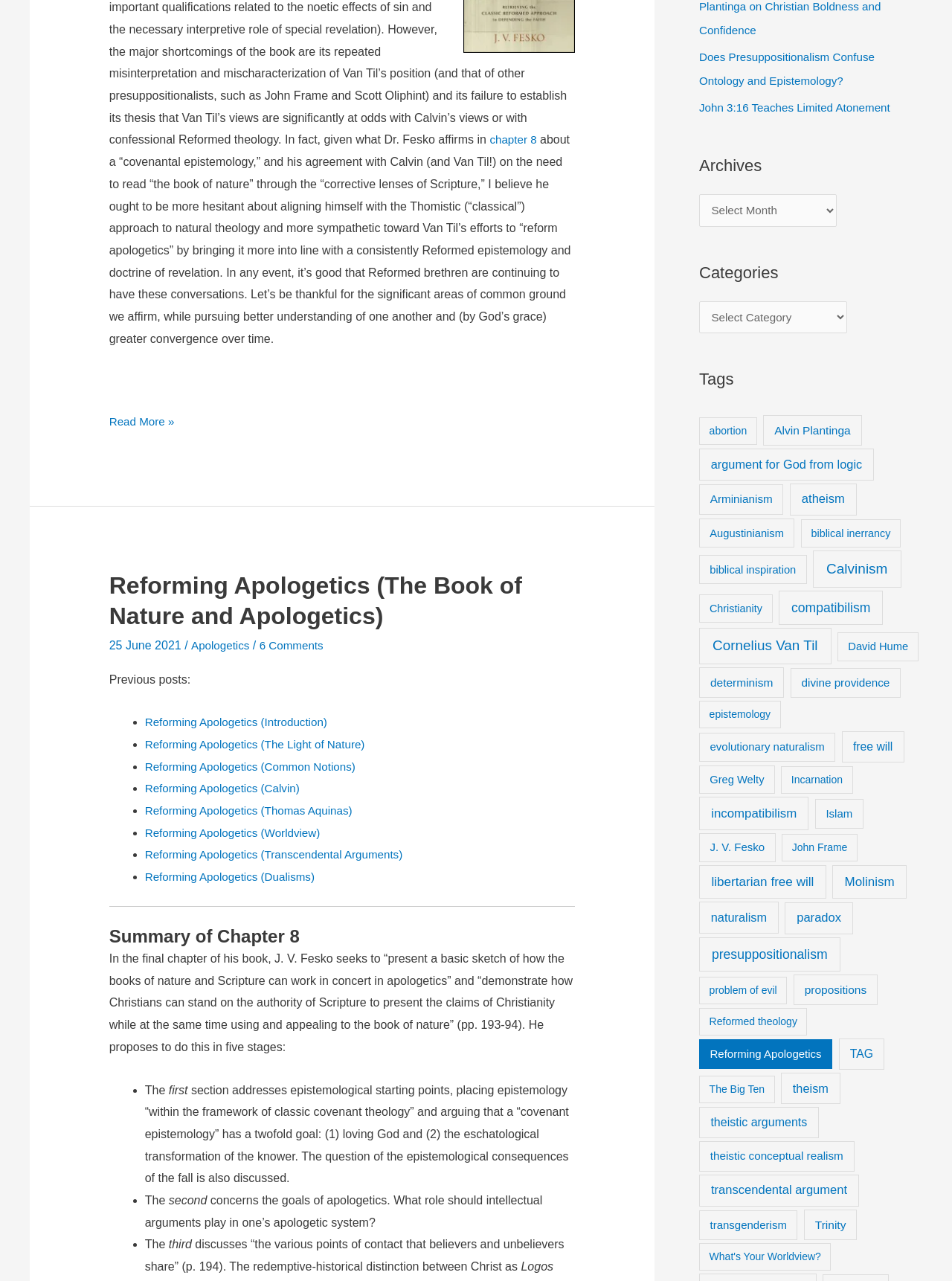Analyze the image and answer the question with as much detail as possible: 
What is the date of the current post?

I determined the date of the current post by looking at the static text element with the text '25 June 2021' which is located below the post title and above the 'Previous posts:' section.